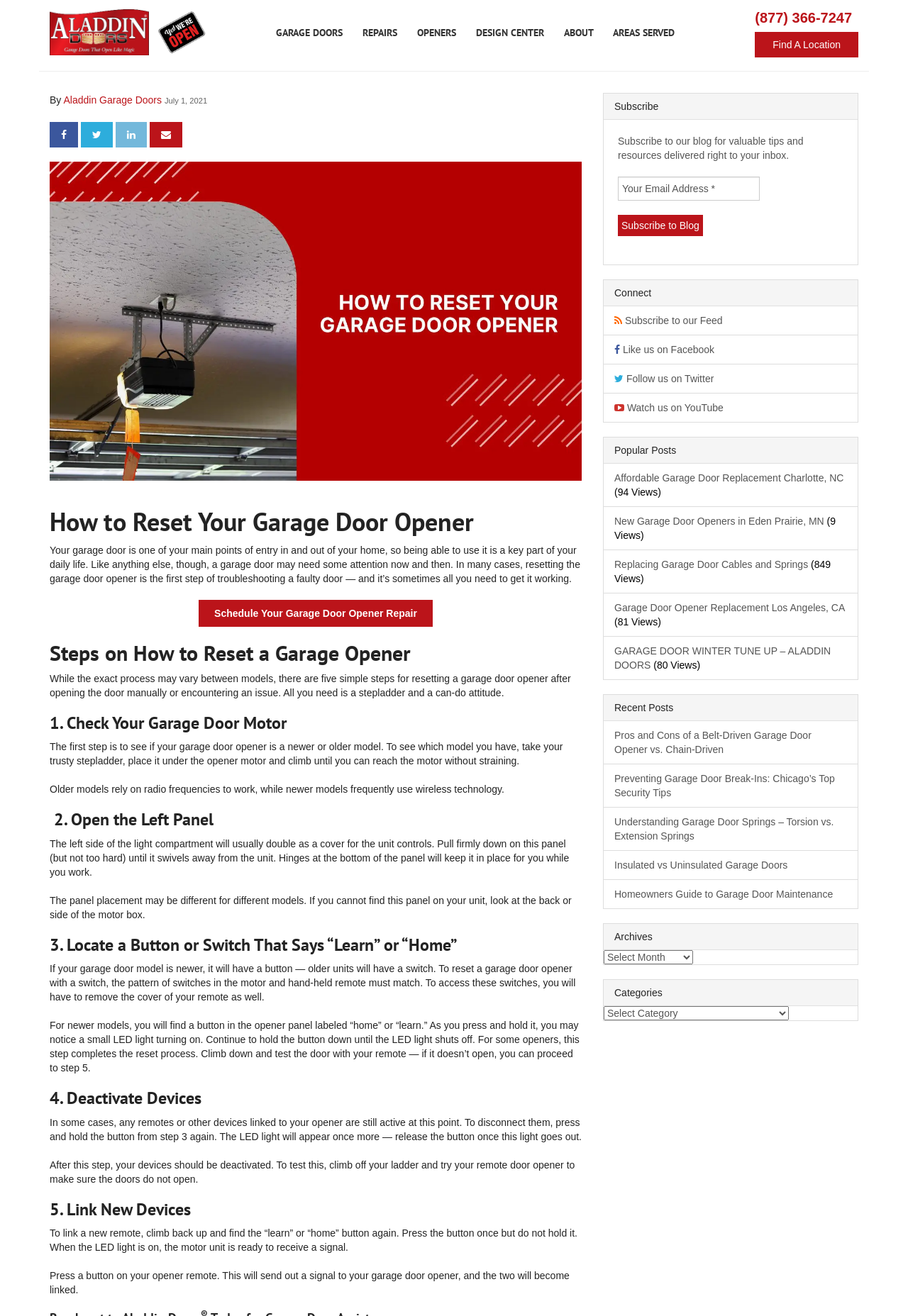How many steps are there to reset a garage door opener?
Using the information from the image, give a concise answer in one word or a short phrase.

5